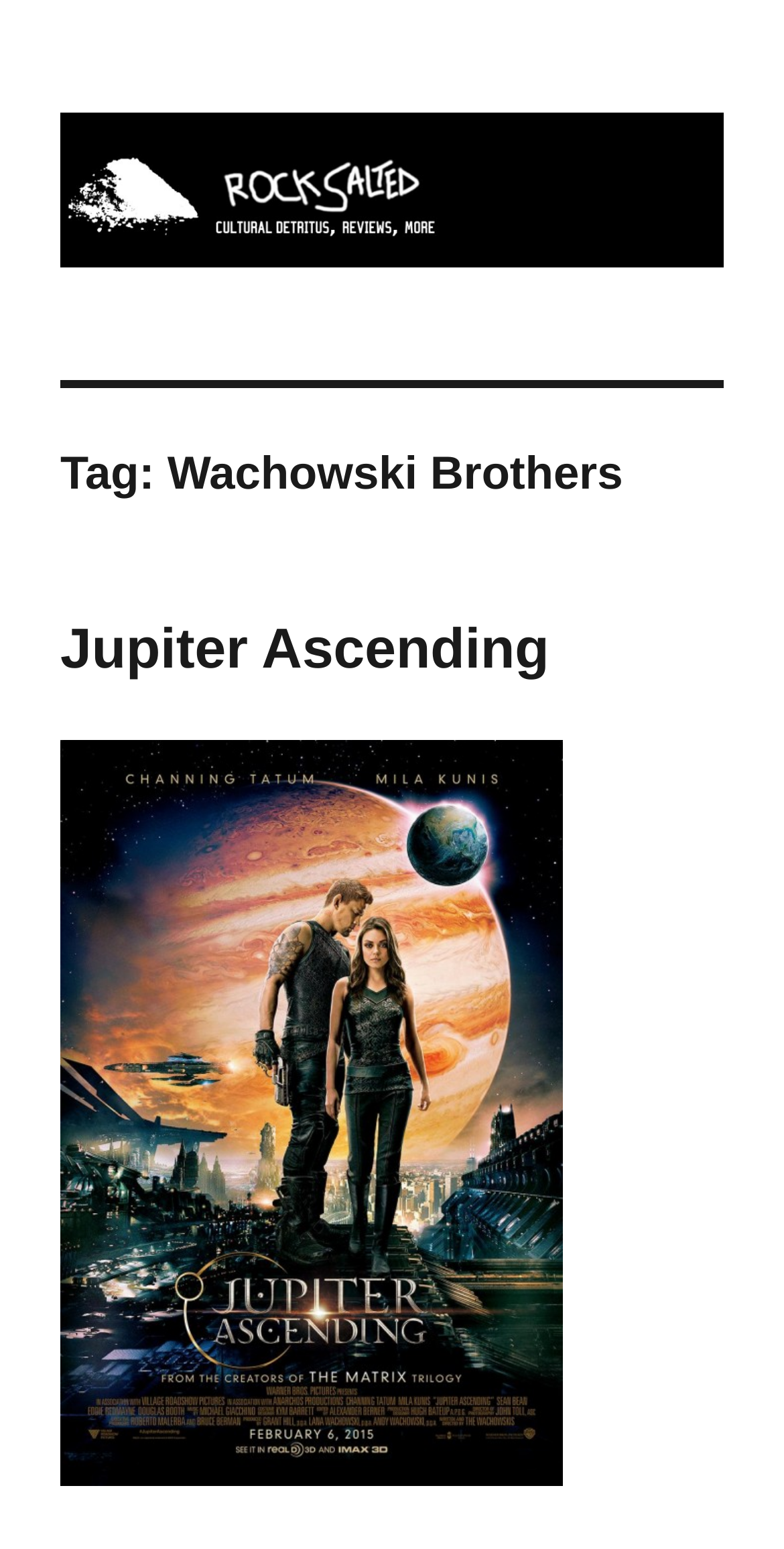Provide a single word or phrase to answer the given question: 
How many films are reviewed on this page?

2